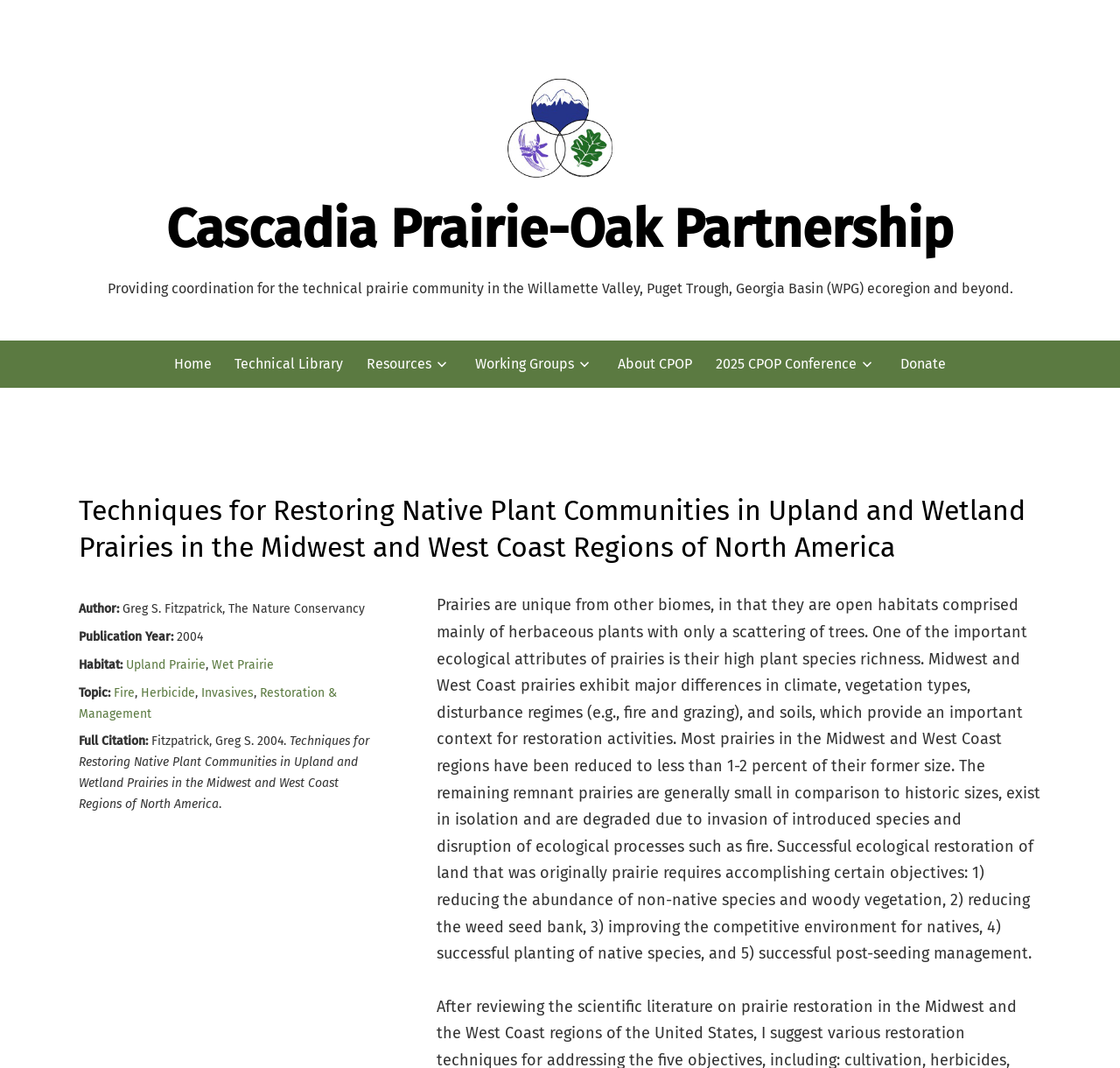Pinpoint the bounding box coordinates of the area that should be clicked to complete the following instruction: "Learn about the restoration of upland prairies". The coordinates must be given as four float numbers between 0 and 1, i.e., [left, top, right, bottom].

[0.112, 0.616, 0.184, 0.63]